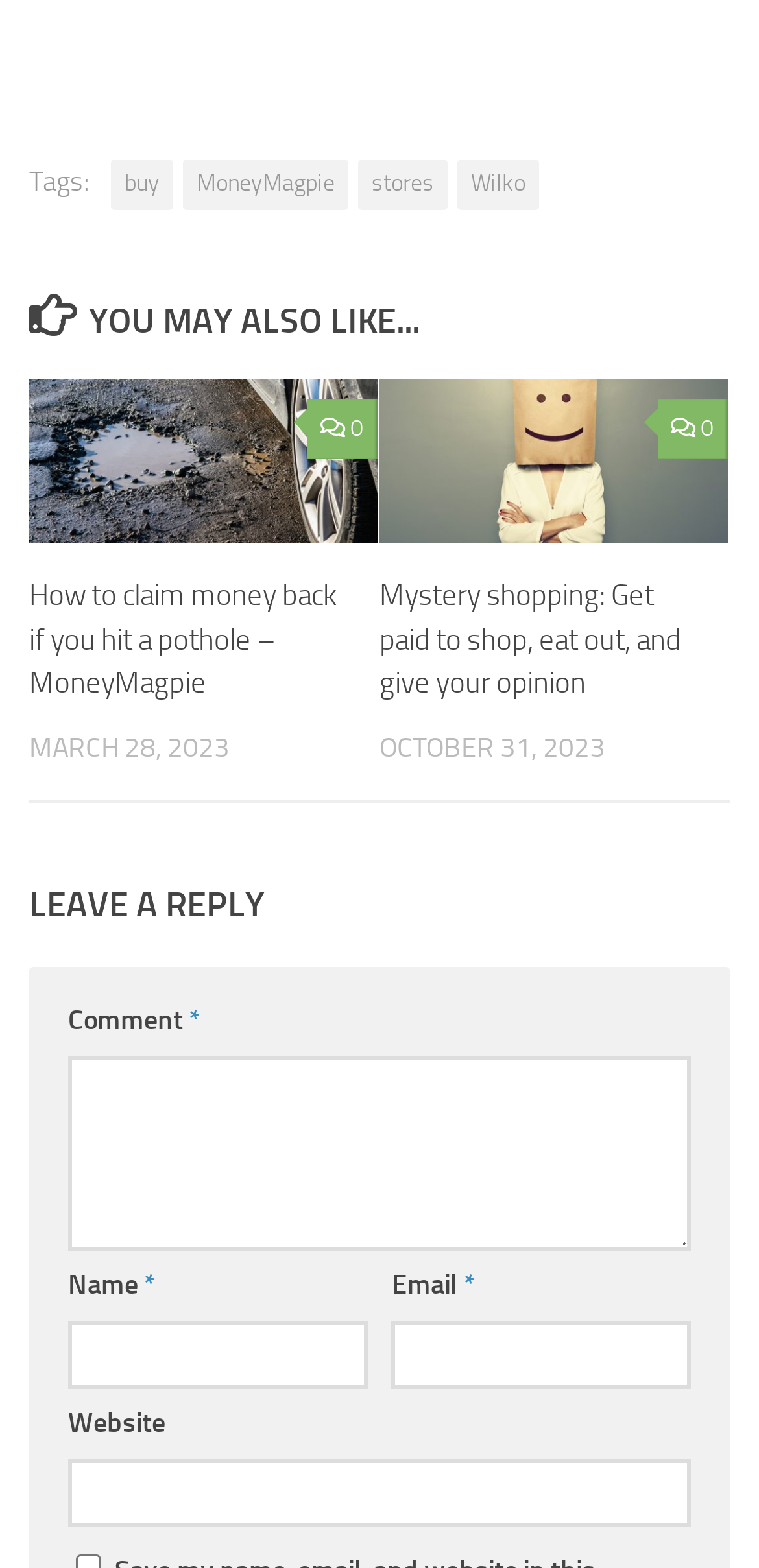What is the title of the first article?
Answer with a single word or short phrase according to what you see in the image.

How to claim money back if you hit a pothole